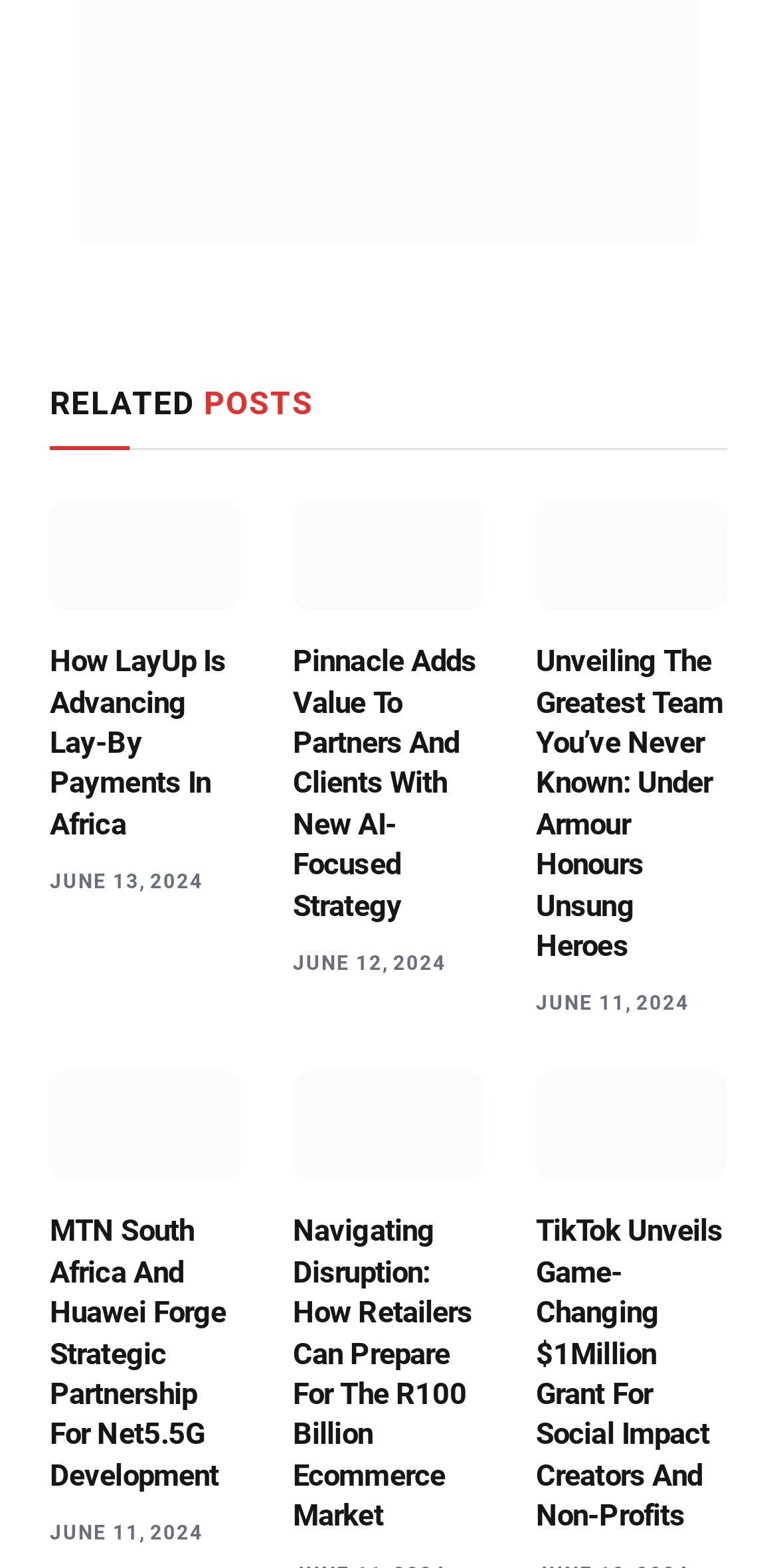Please provide the bounding box coordinates for the element that needs to be clicked to perform the instruction: "Read about LayUp". The coordinates must consist of four float numbers between 0 and 1, formatted as [left, top, right, bottom].

[0.064, 0.32, 0.31, 0.389]